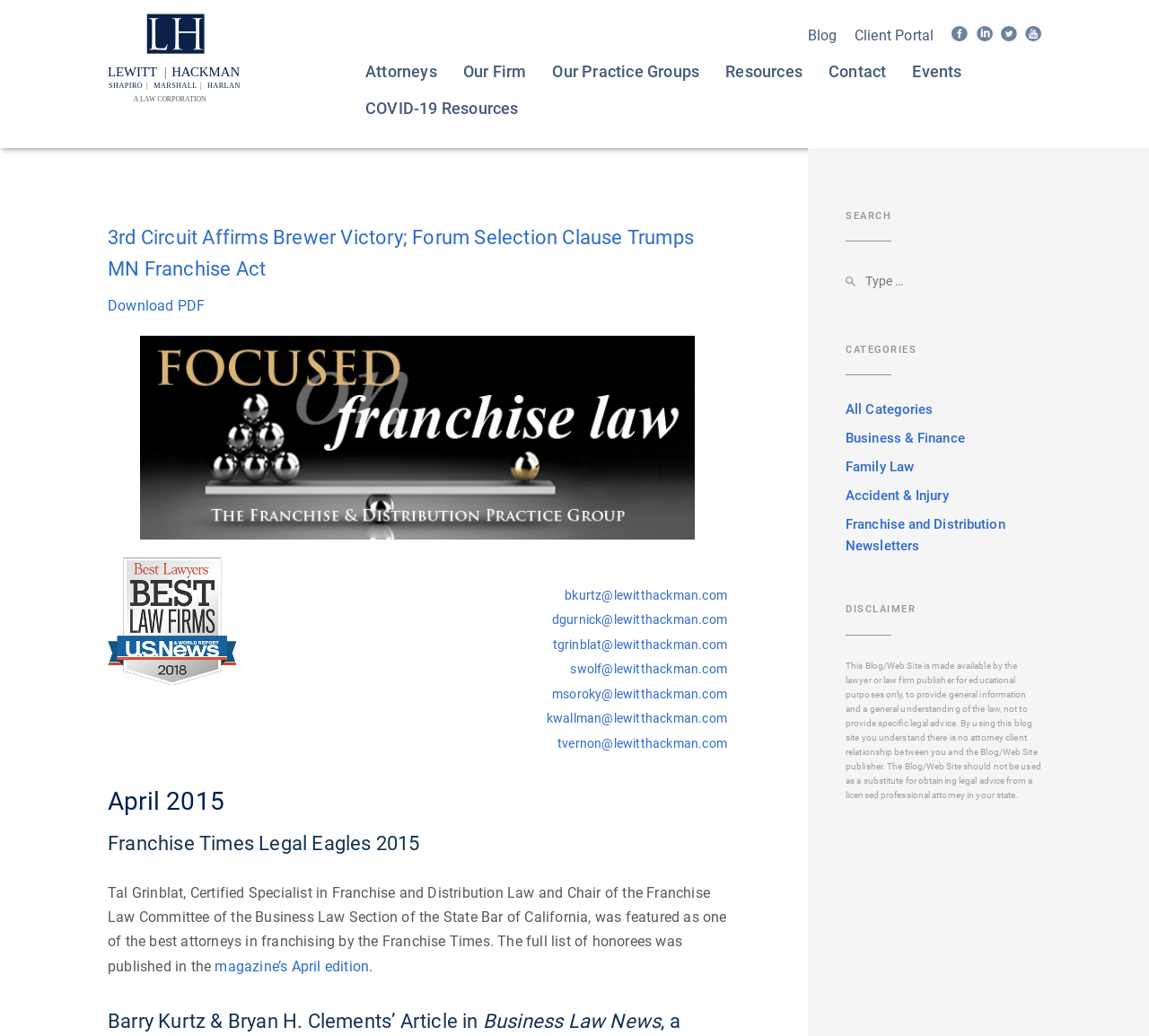Give a one-word or short phrase answer to this question: 
What is the purpose of the search box?

To search the website